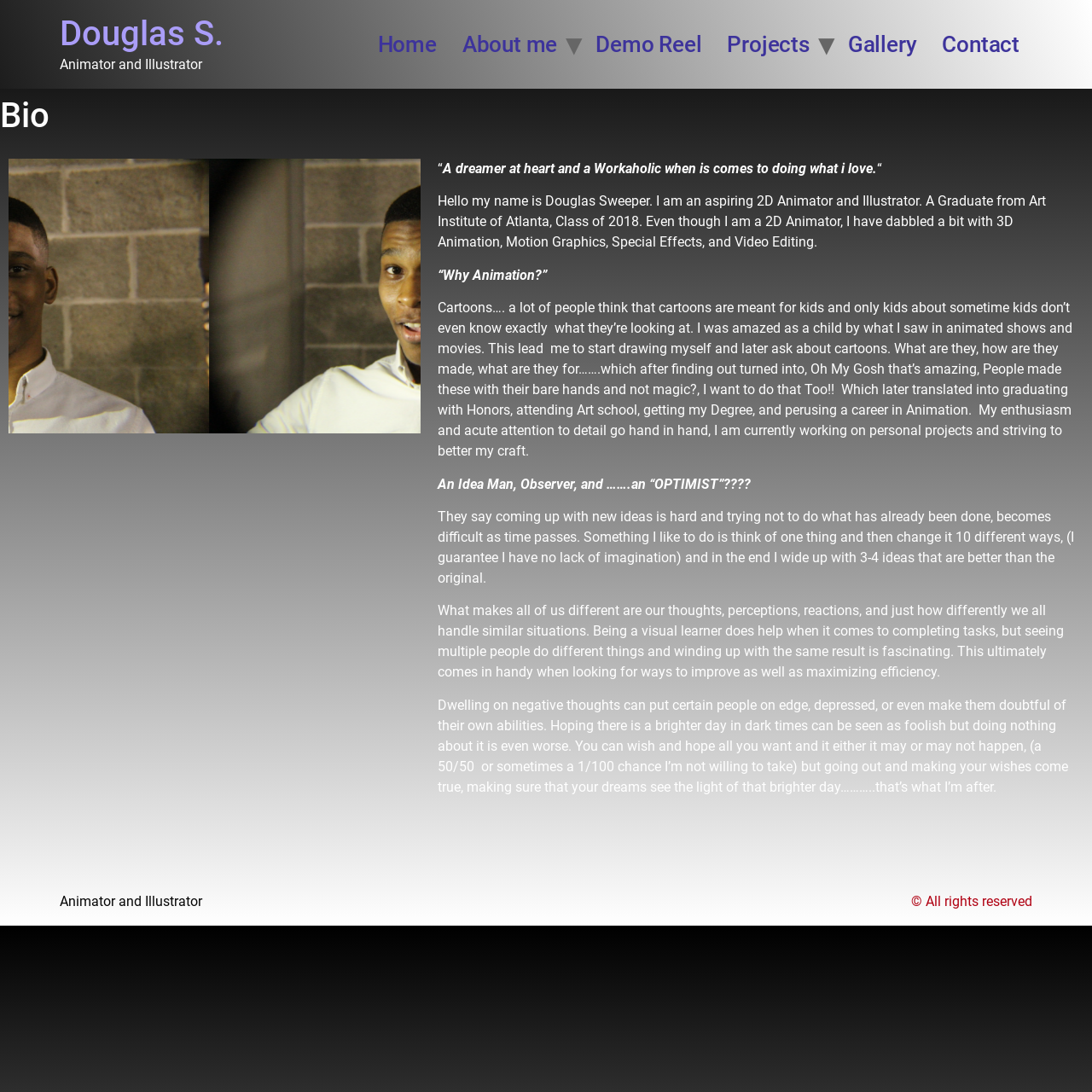Identify the bounding box for the UI element specified in this description: "Gallery". The coordinates must be four float numbers between 0 and 1, formatted as [left, top, right, bottom].

[0.765, 0.027, 0.851, 0.055]